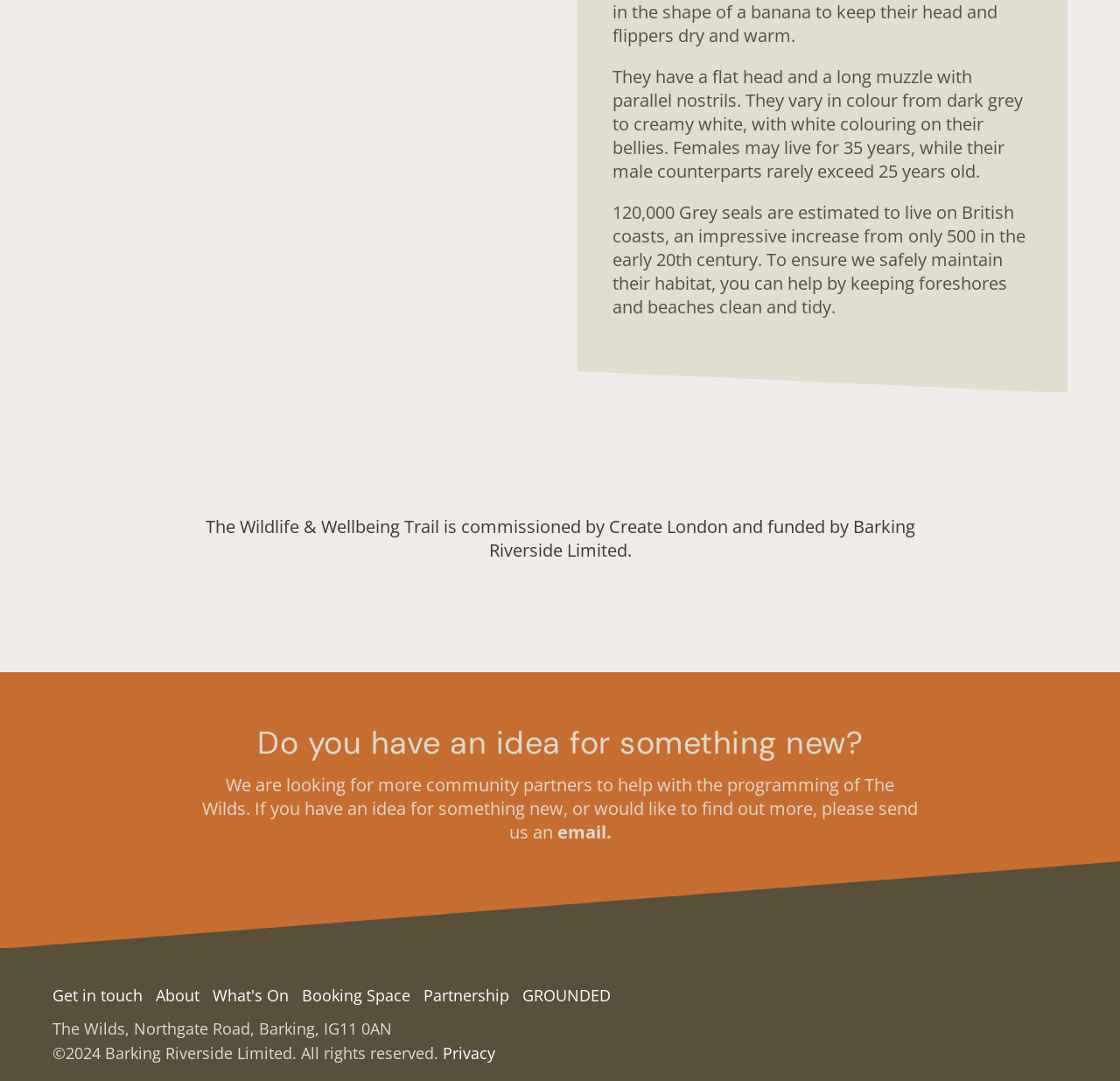What is the estimated number of grey seals on British coasts?
Could you please answer the question thoroughly and with as much detail as possible?

The text states, '120,000 Grey seals are estimated to live on British coasts, an impressive increase from only 500 in the early 20th century.'